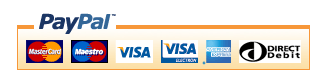Is Direct Debit an accepted payment method?
Using the image as a reference, give a one-word or short phrase answer.

Yes